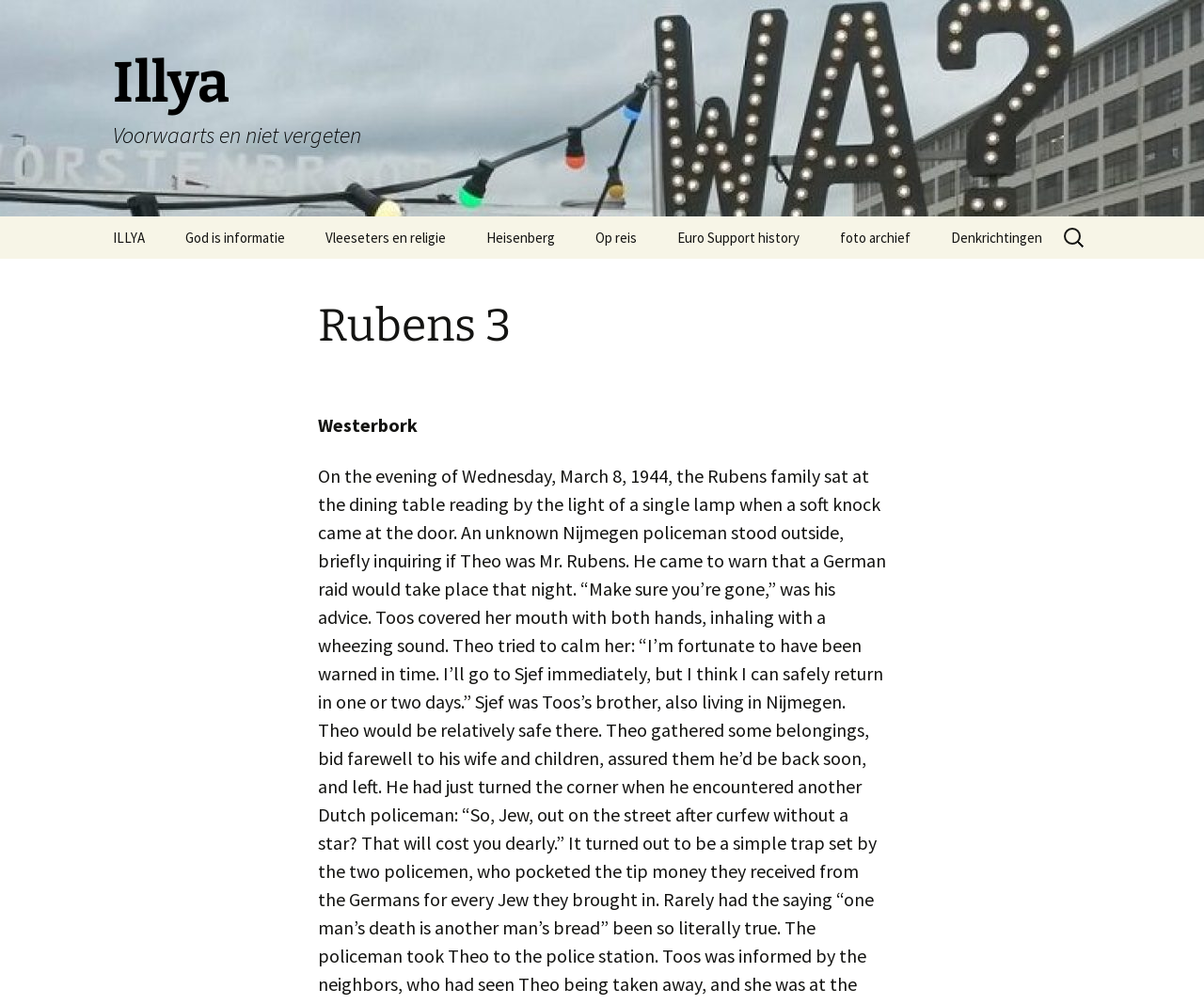Please pinpoint the bounding box coordinates for the region I should click to adhere to this instruction: "View the 'ARCHIVES' section".

None